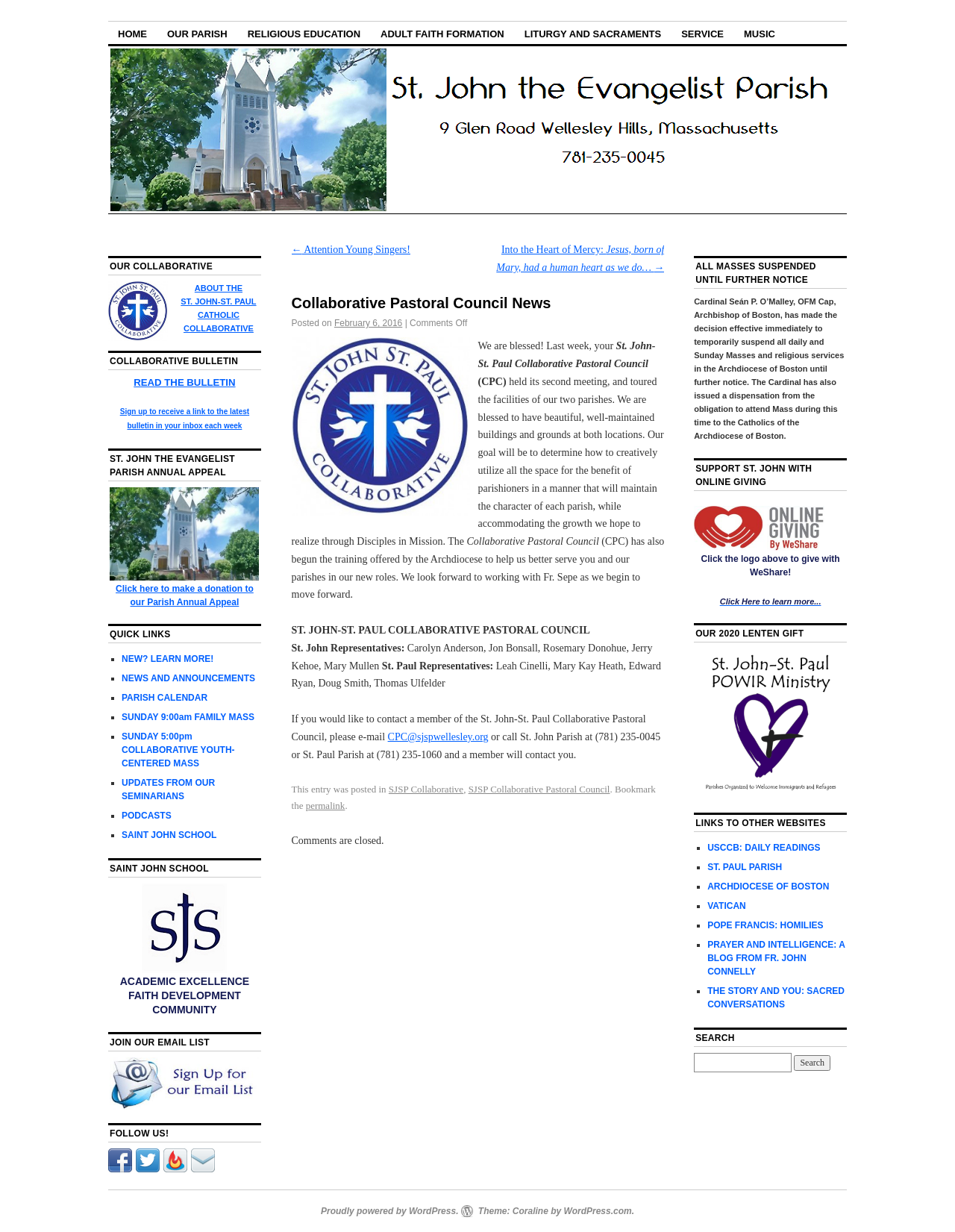Identify the webpage's primary heading and generate its text.

Collaborative Pastoral Council News